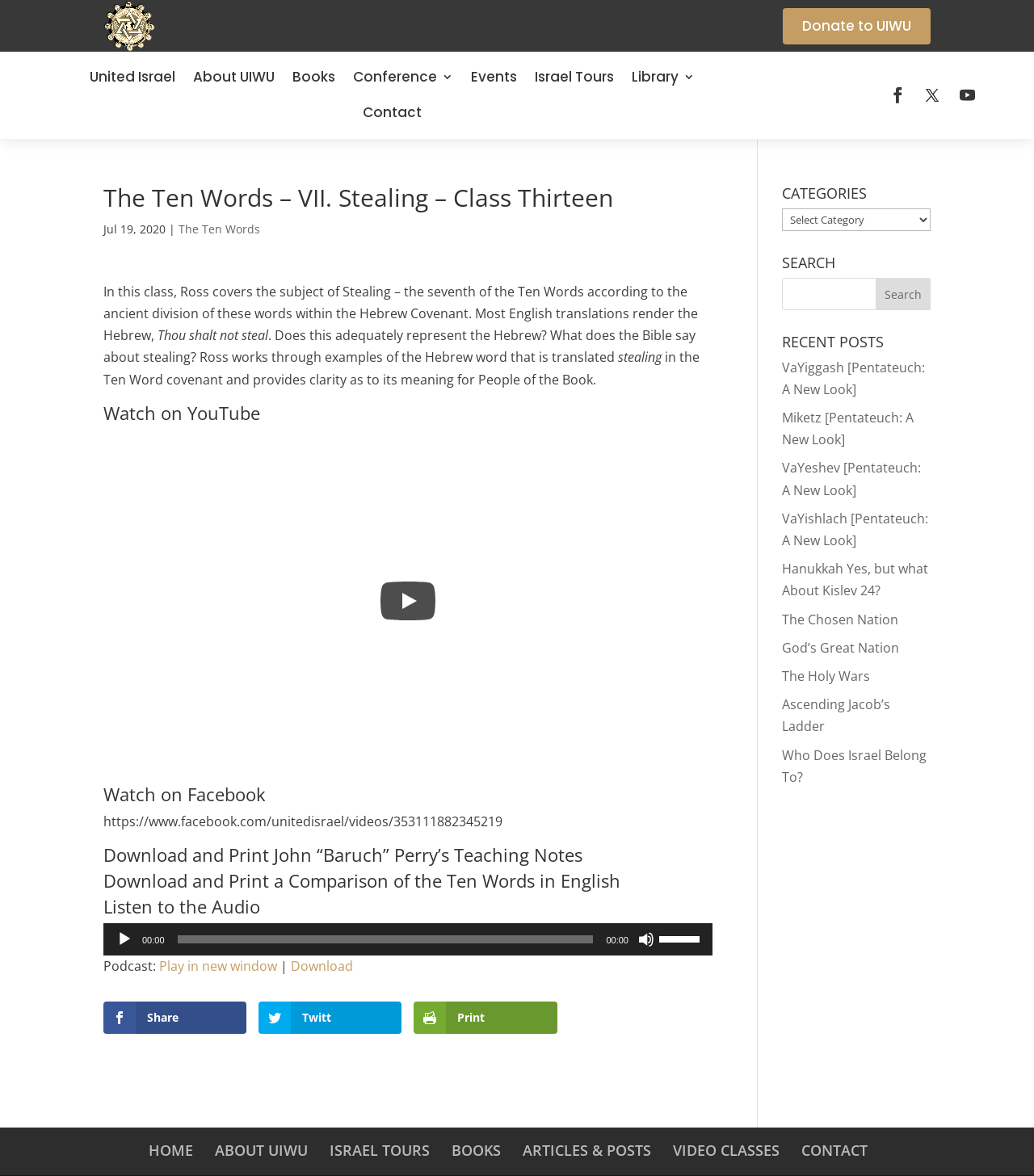What is the purpose of the 'Download and Print' links?
Refer to the image and give a detailed answer to the question.

I determined the purpose of the 'Download and Print' links by reading the text of the links, which mention downloading and printing John “Baruch” Perry’s Teaching Notes and a Comparison of the Ten Words in English.